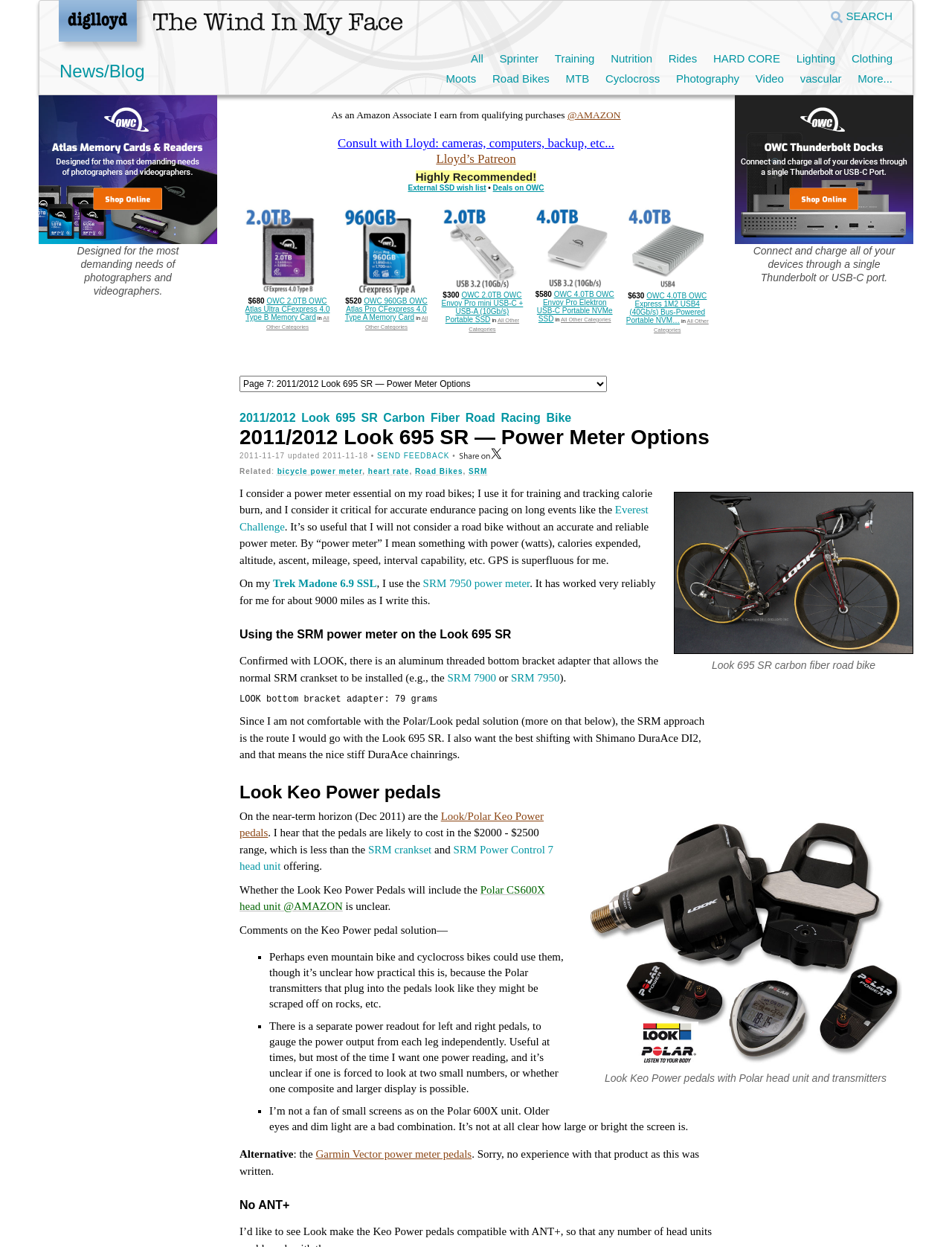Based on the image, please elaborate on the answer to the following question:
What is the function of the Thunderbolt or USB-C port?

The static text 'Connect and charge all of your devices through a single Thunderbolt or USB-C port' suggests that the Thunderbolt or USB-C port is used to connect and charge multiple devices.